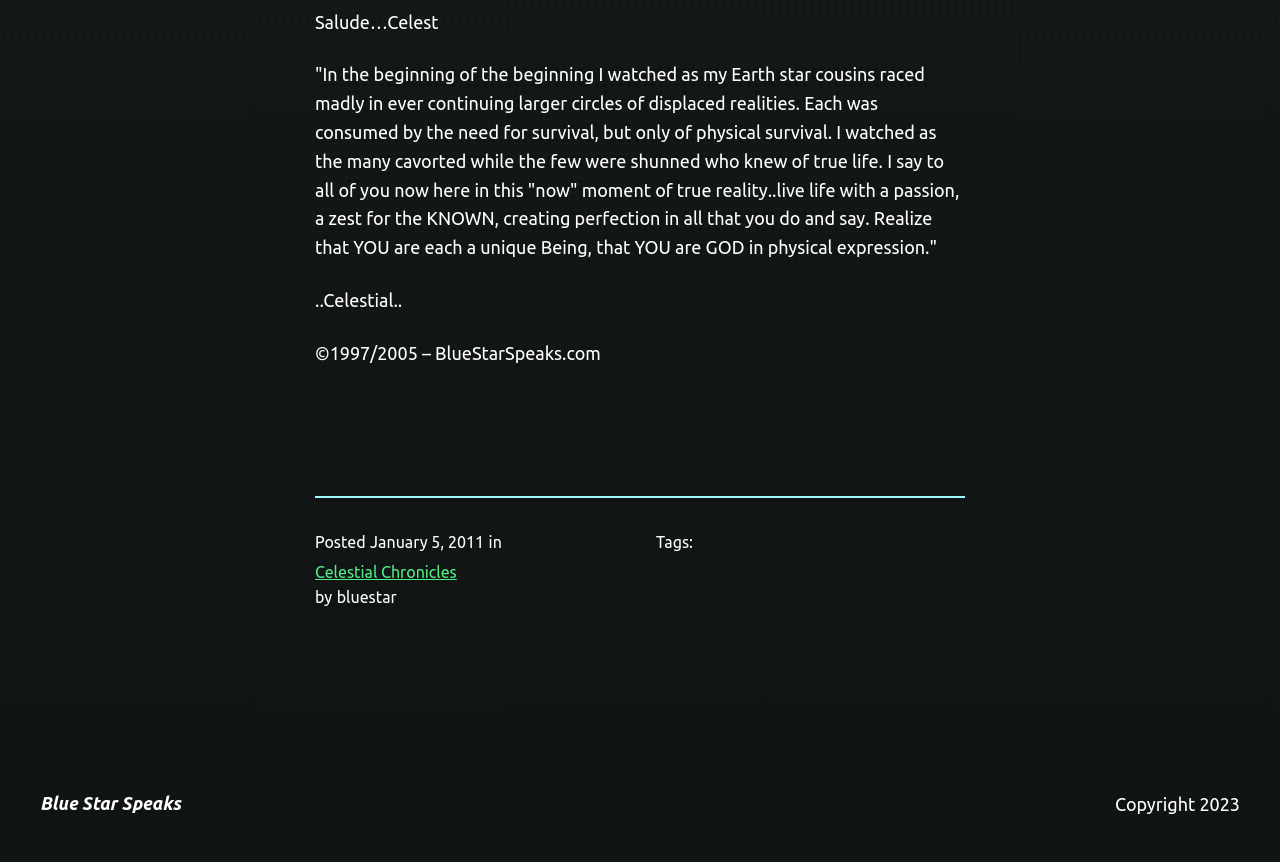Determine the bounding box coordinates for the UI element matching this description: "Celestial Chronicles".

[0.246, 0.653, 0.357, 0.674]